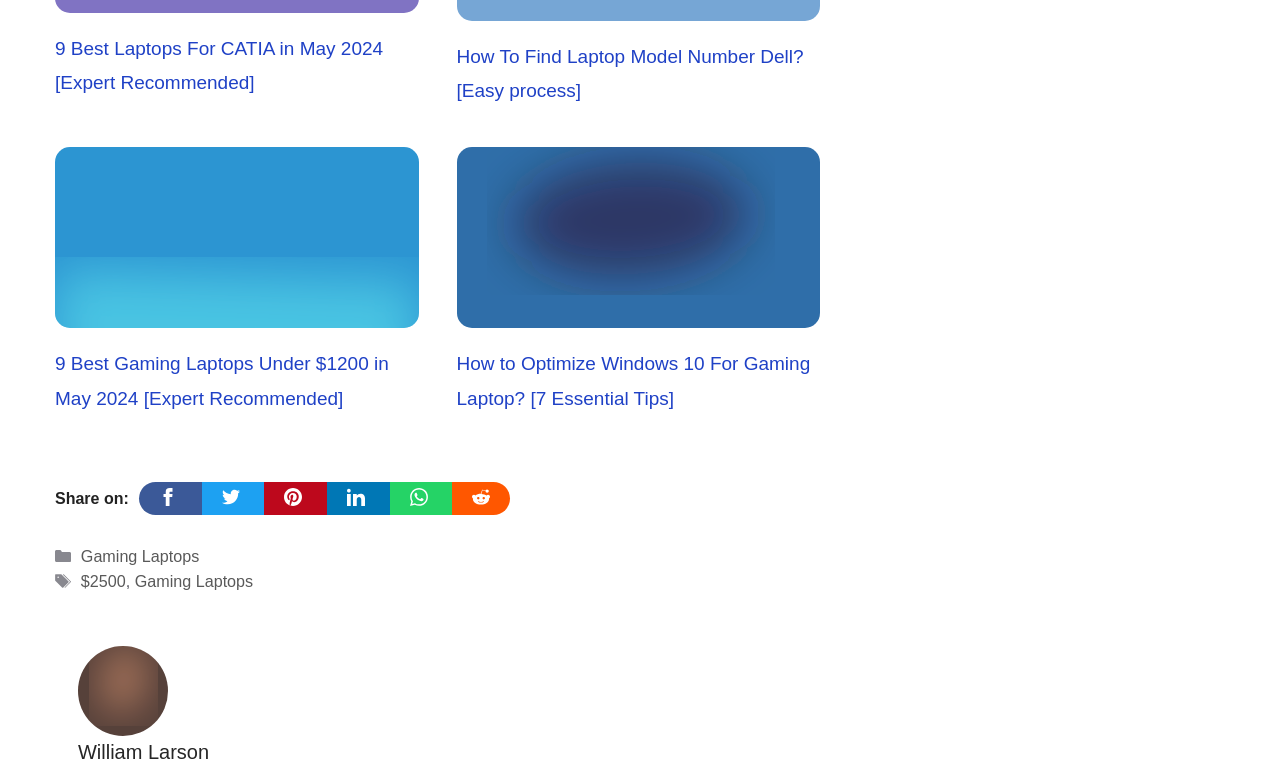Determine the bounding box coordinates of the region to click in order to accomplish the following instruction: "View the article about best gaming laptops under $1200". Provide the coordinates as four float numbers between 0 and 1, specifically [left, top, right, bottom].

[0.043, 0.389, 0.327, 0.417]